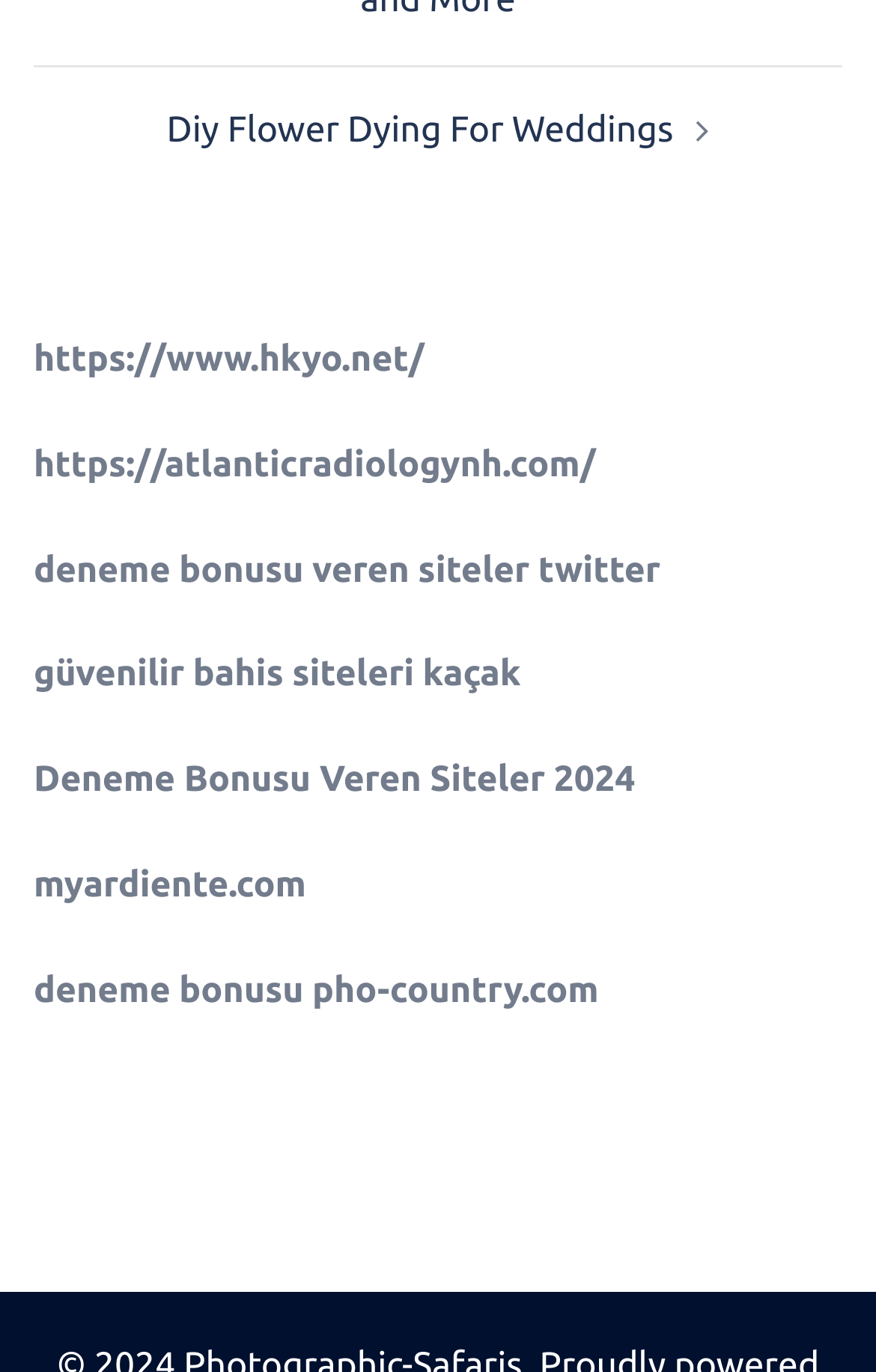Can you find the bounding box coordinates for the element to click on to achieve the instruction: "Explore deneme bonusu pho-country.com"?

[0.038, 0.708, 0.683, 0.737]